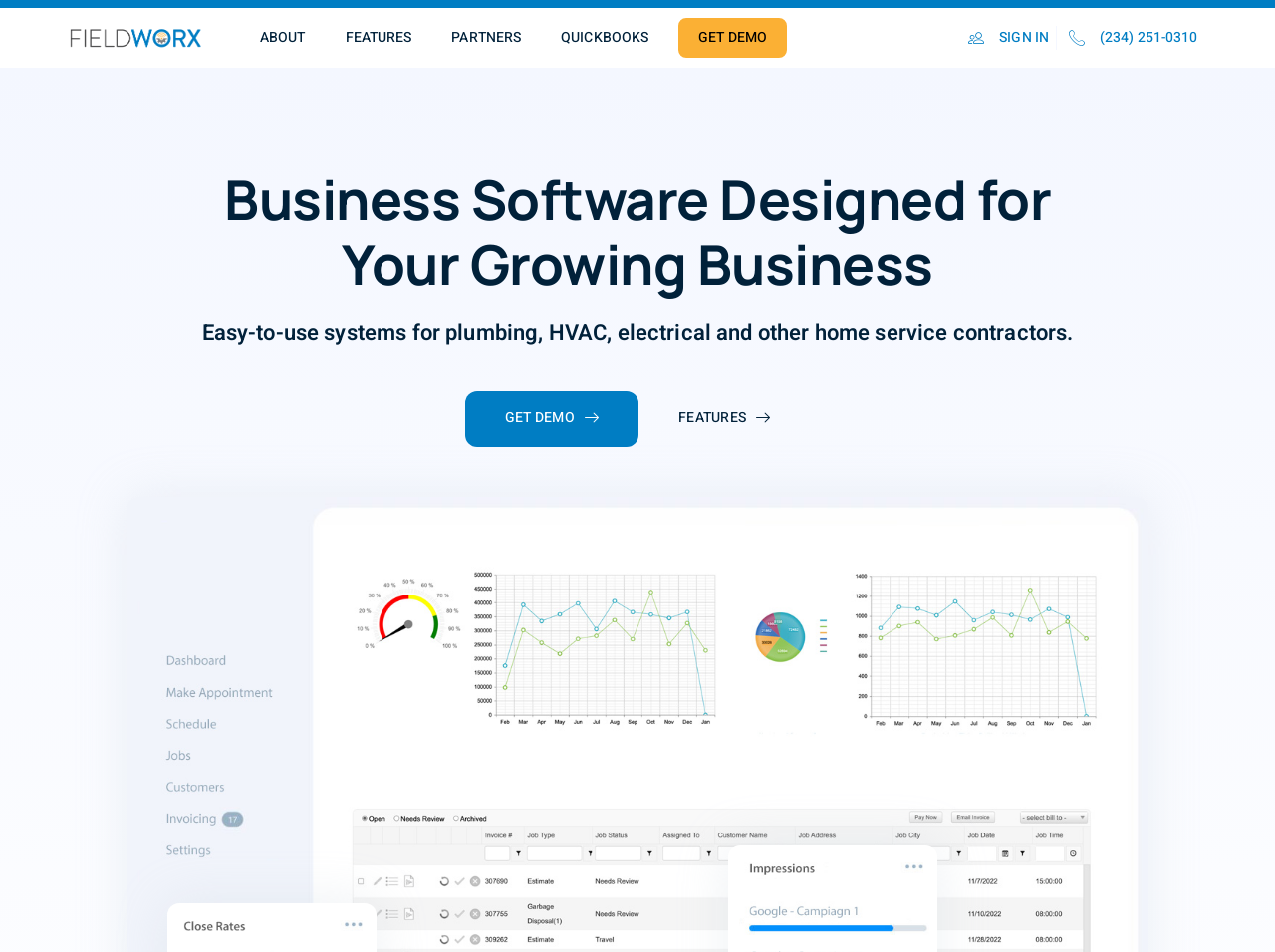Please determine the bounding box coordinates of the section I need to click to accomplish this instruction: "request a demo".

[0.524, 0.008, 0.625, 0.071]